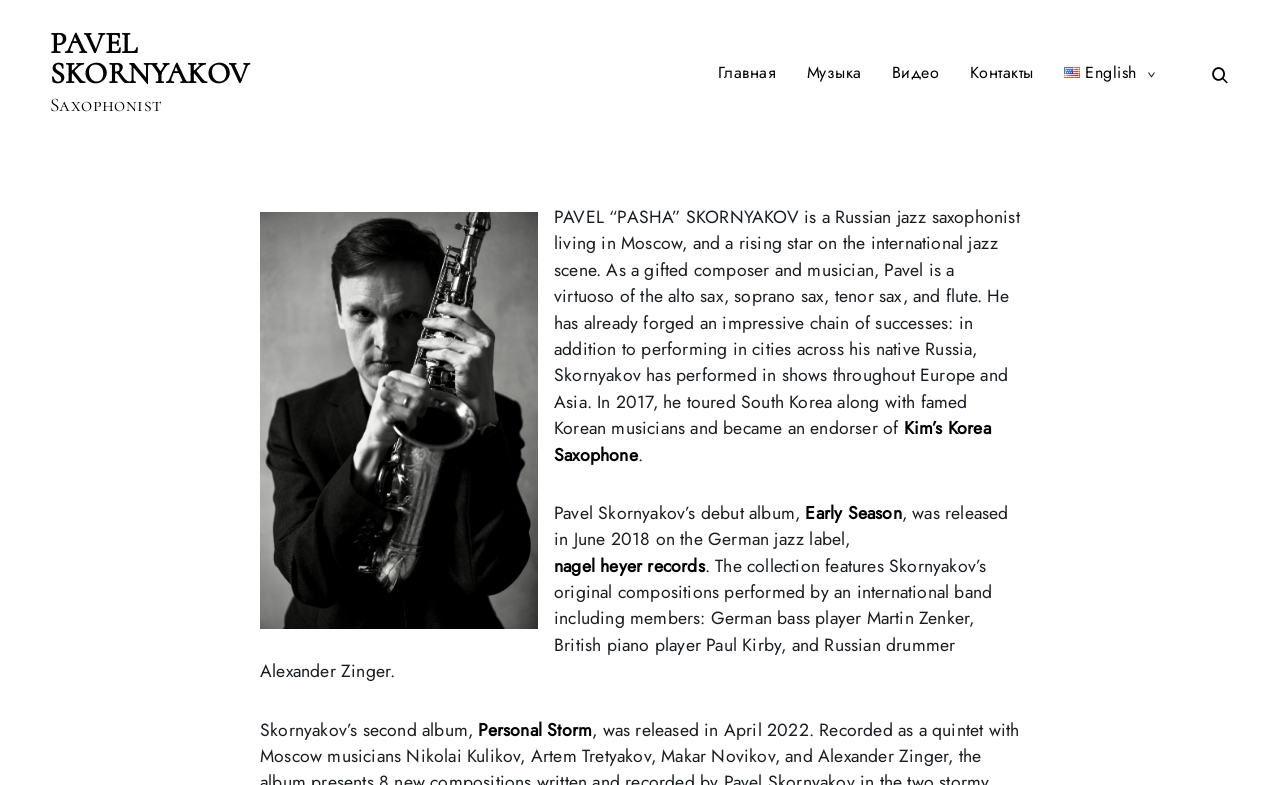Please identify the coordinates of the bounding box for the clickable region that will accomplish this instruction: "Open the search form".

[0.938, 0.036, 0.961, 0.155]